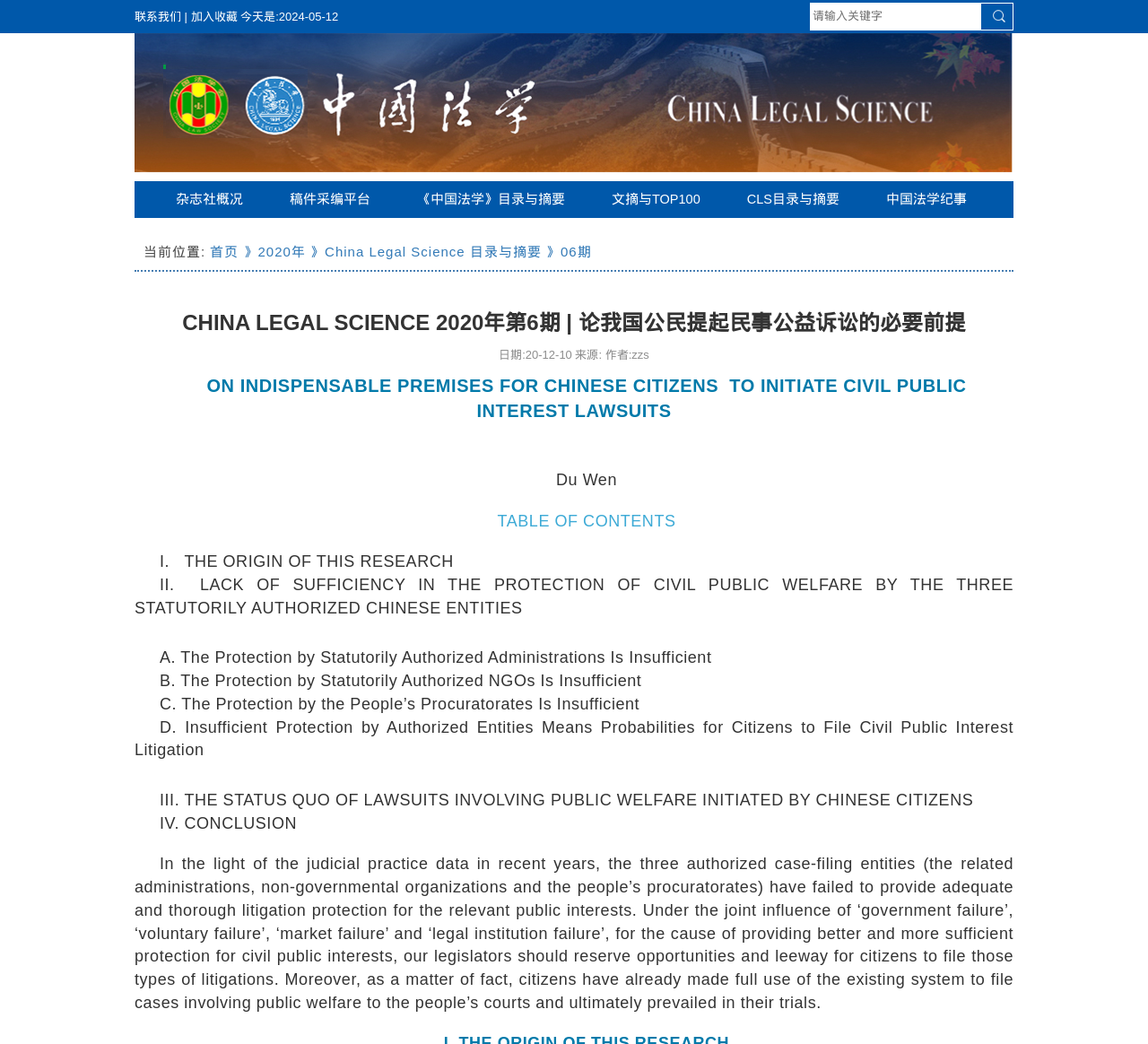Identify the bounding box coordinates for the UI element described as follows: "稿件采编平台". Ensure the coordinates are four float numbers between 0 and 1, formatted as [left, top, right, bottom].

[0.252, 0.184, 0.323, 0.198]